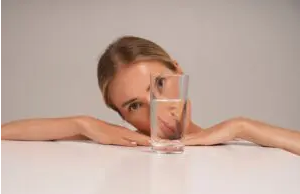What is the background of the image?
Please provide a comprehensive answer based on the information in the image.

The caption describes the background of the image as 'softly blurred', which creates a serene atmosphere and emphasizes the simplicity and purity of the moment, drawing the viewer's attention to the woman and the glass of water.